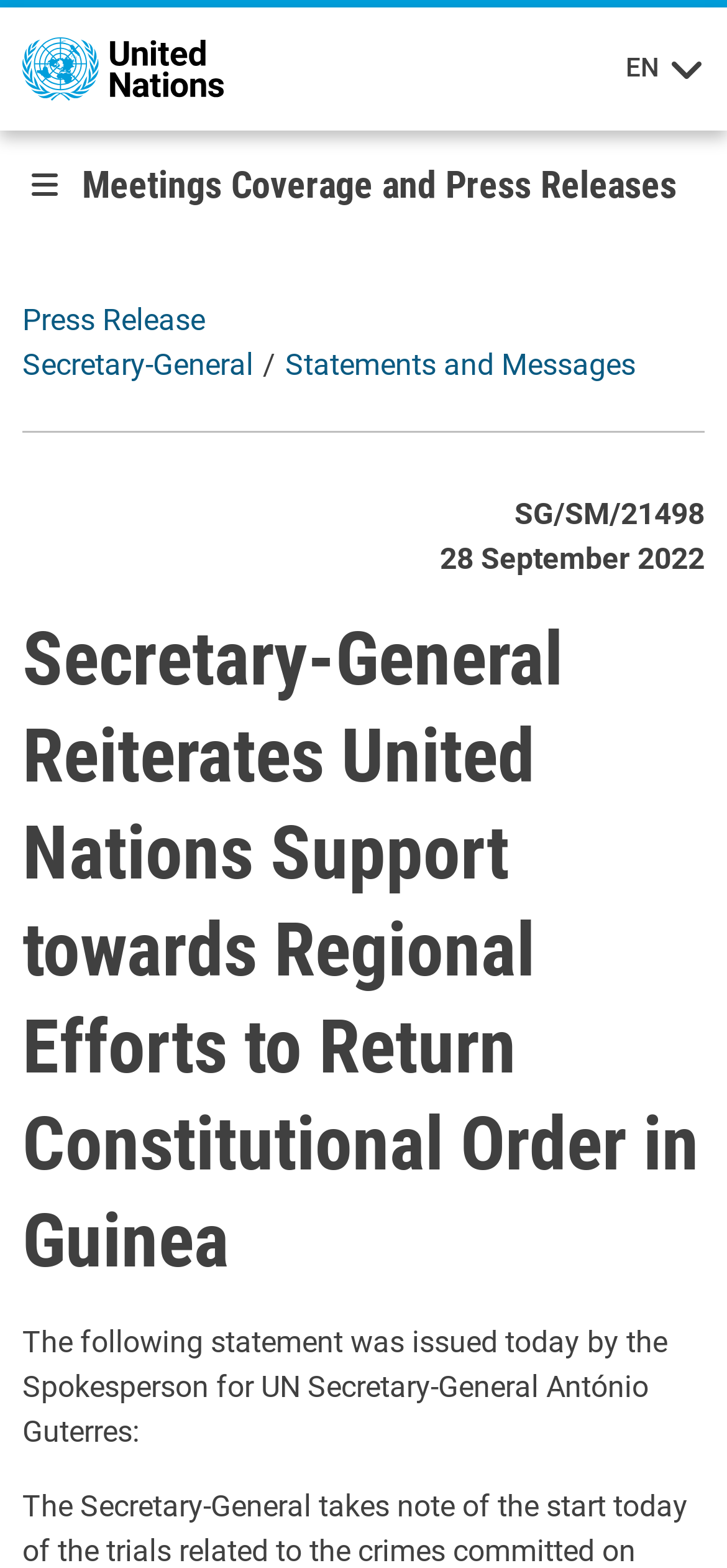Create a detailed narrative of the webpage’s visual and textual elements.

The webpage appears to be a press release or statement from the United Nations. At the top left corner, there is a link to the "United Nations" website, accompanied by a small image of the UN logo. Next to it, there is a button to toggle navigation. On the top right corner, there is a language selection button with the current language set to "EN".

Below the top navigation bar, there is a horizontal menu with links to "Meetings Coverage and Press Releases", which is the current page. The menu also contains links to "Press Release", "Secretary-General", and "Statements and Messages".

The main content of the page is a statement from the Spokesperson for UN Secretary-General António Guterres, dated 28 September 2022. The statement is headed by a title "Secretary-General Reiterates United Nations Support towards Regional Efforts to Return Constitutional Order in Guinea". The text of the statement is preceded by a brief introduction, which is the same as the meta description.

There are no other images on the page apart from the UN logo. The layout is simple and easy to read, with clear headings and concise text.